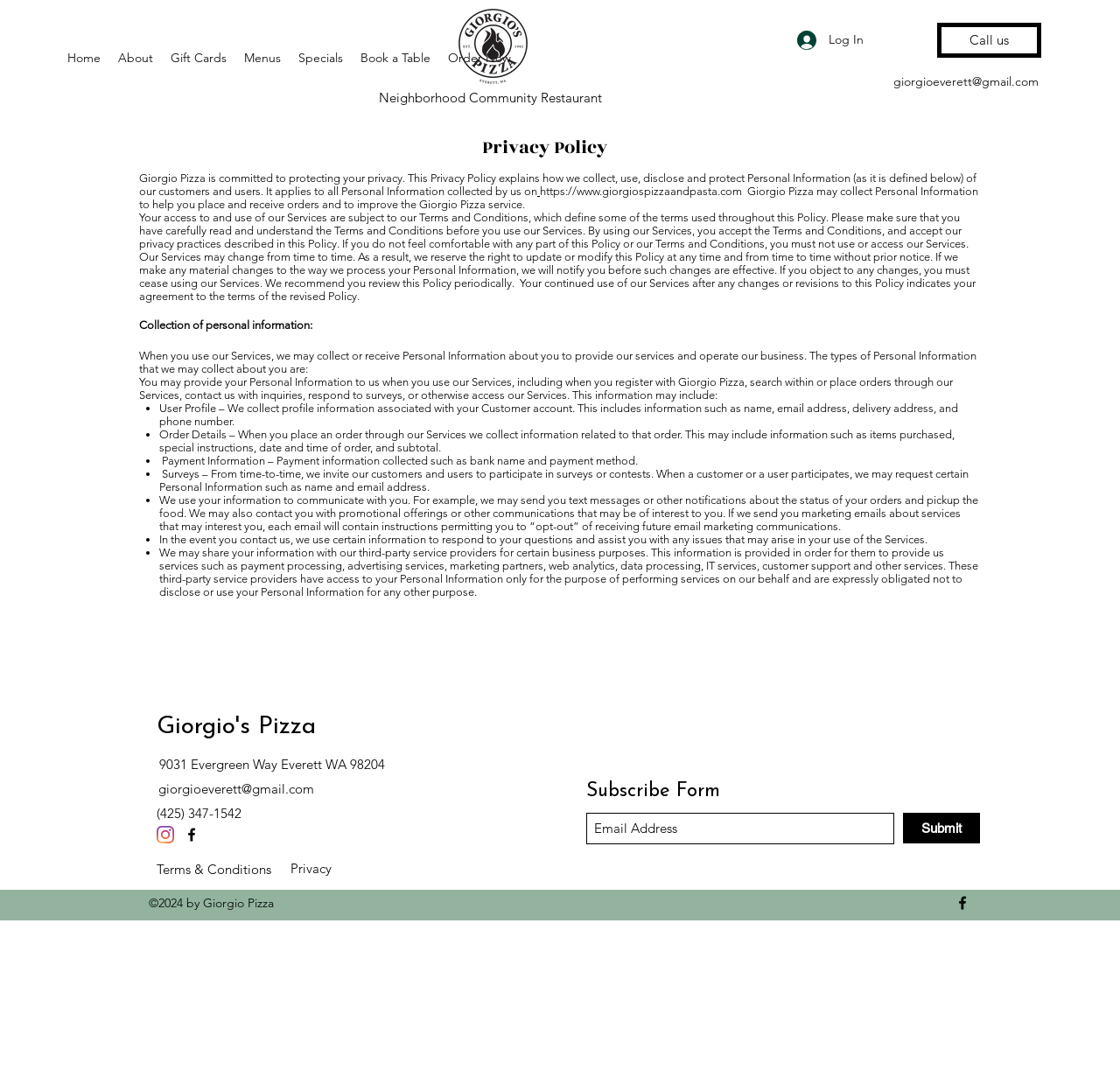Please specify the bounding box coordinates of the element that should be clicked to execute the given instruction: 'Click on the Facebook link'. Ensure the coordinates are four float numbers between 0 and 1, expressed as [left, top, right, bottom].

[0.852, 0.83, 0.867, 0.846]